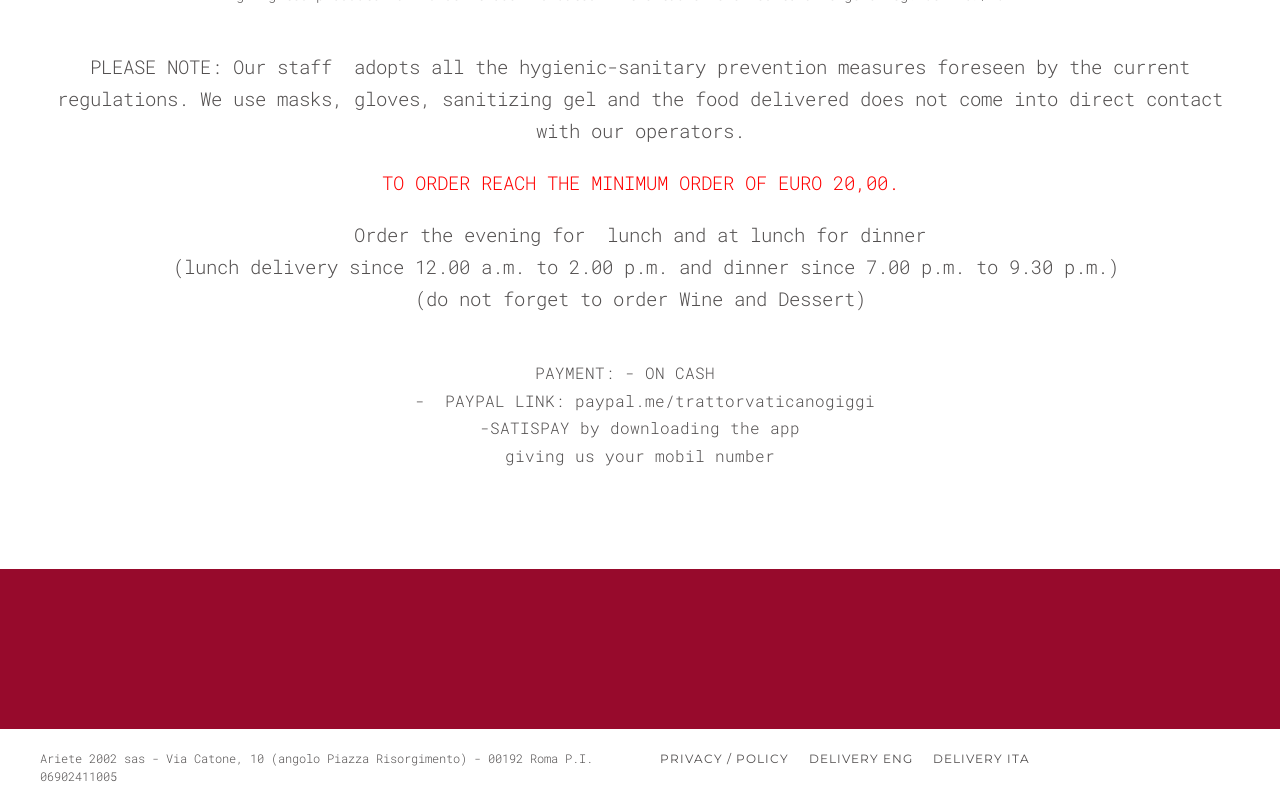What is the minimum order amount?
Craft a detailed and extensive response to the question.

The minimum order amount is mentioned in the second static text element, which states 'TO ORDER REACH THE MINIMUM ORDER OF EURO 20,00.'